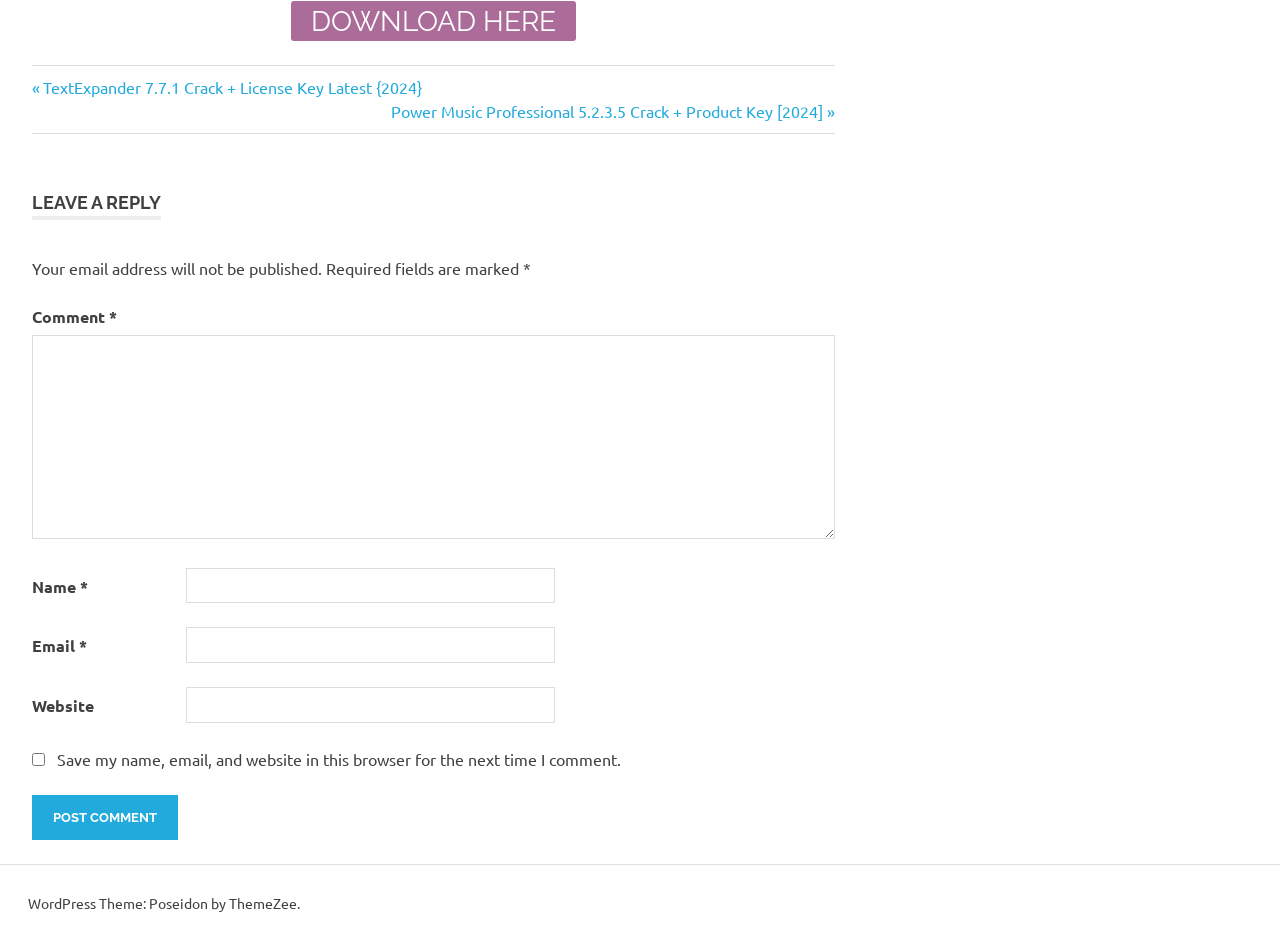Please provide a comprehensive answer to the question based on the screenshot: What is the purpose of the 'Post Comment' button?

I analyzed the button element with the text 'Post Comment' and found that it is located at the bottom of the 'LEAVE A REPLY' section. This suggests that the purpose of the 'Post Comment' button is to submit a comment after filling out the required fields.